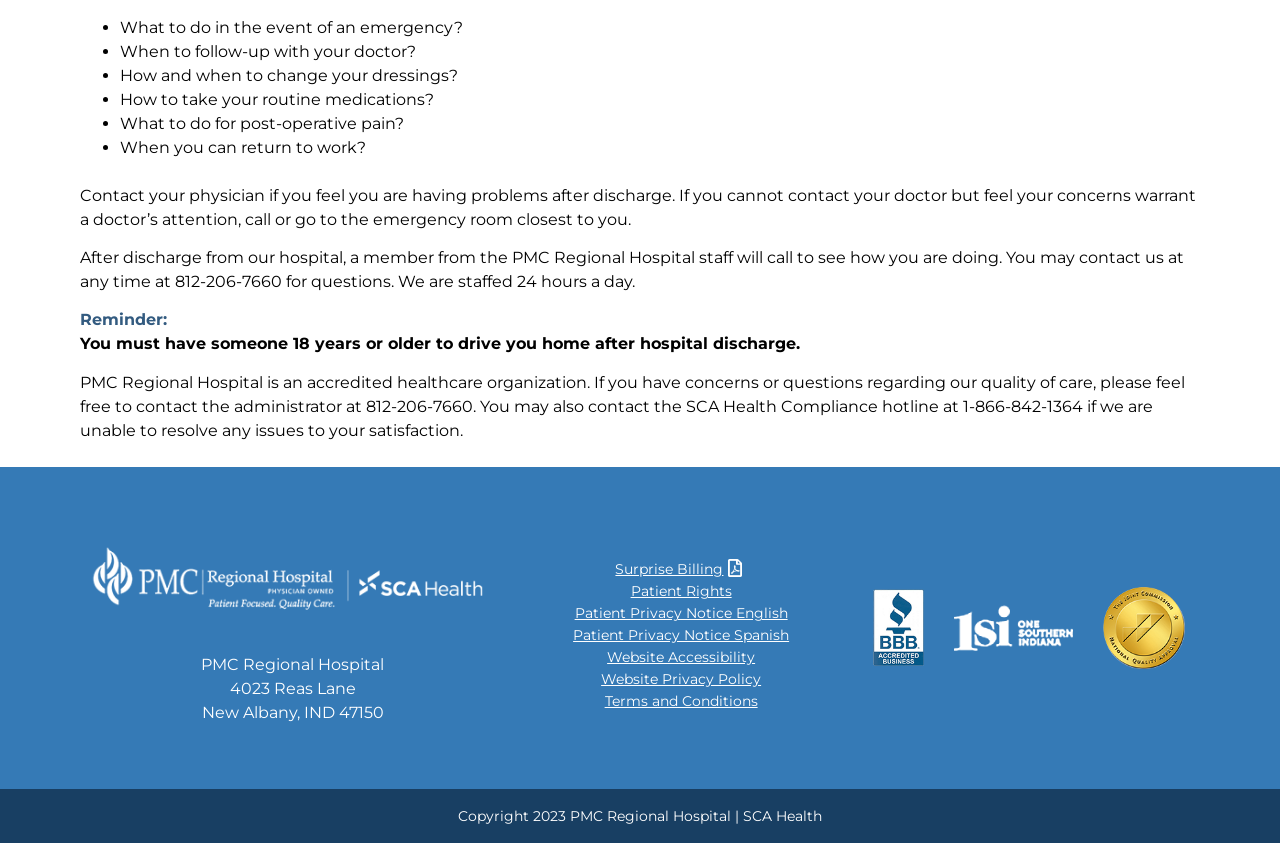What to do in case of an emergency?
Please answer the question with as much detail and depth as you can.

The webpage provides a list of things to do in case of an emergency, which includes contacting the physician or going to the emergency room closest to you if you cannot contact your doctor.